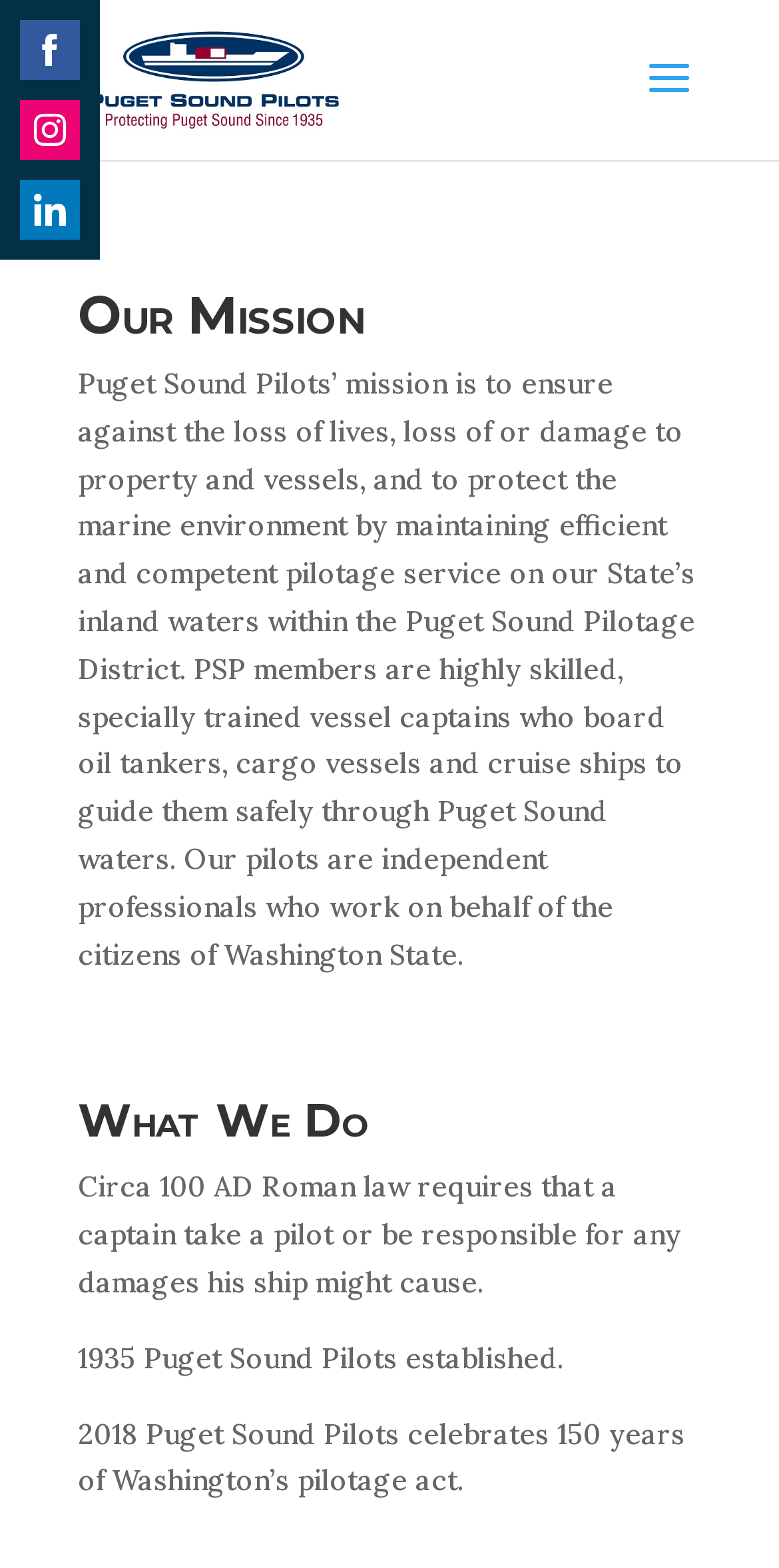Determine which piece of text is the heading of the webpage and provide it.

No Results Found